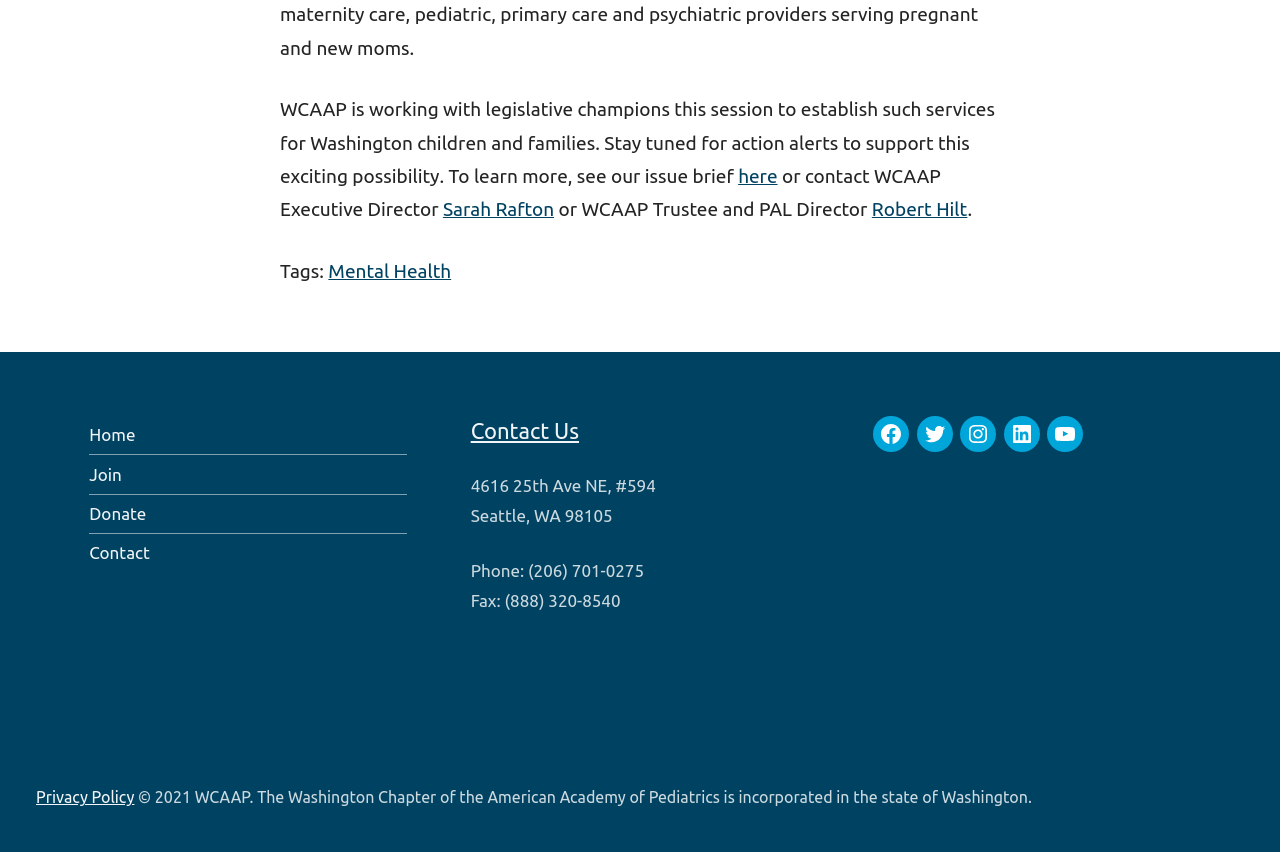Using the element description: "alt="Vpnify screenshot 5"", determine the bounding box coordinates for the specified UI element. The coordinates should be four float numbers between 0 and 1, [left, top, right, bottom].

None